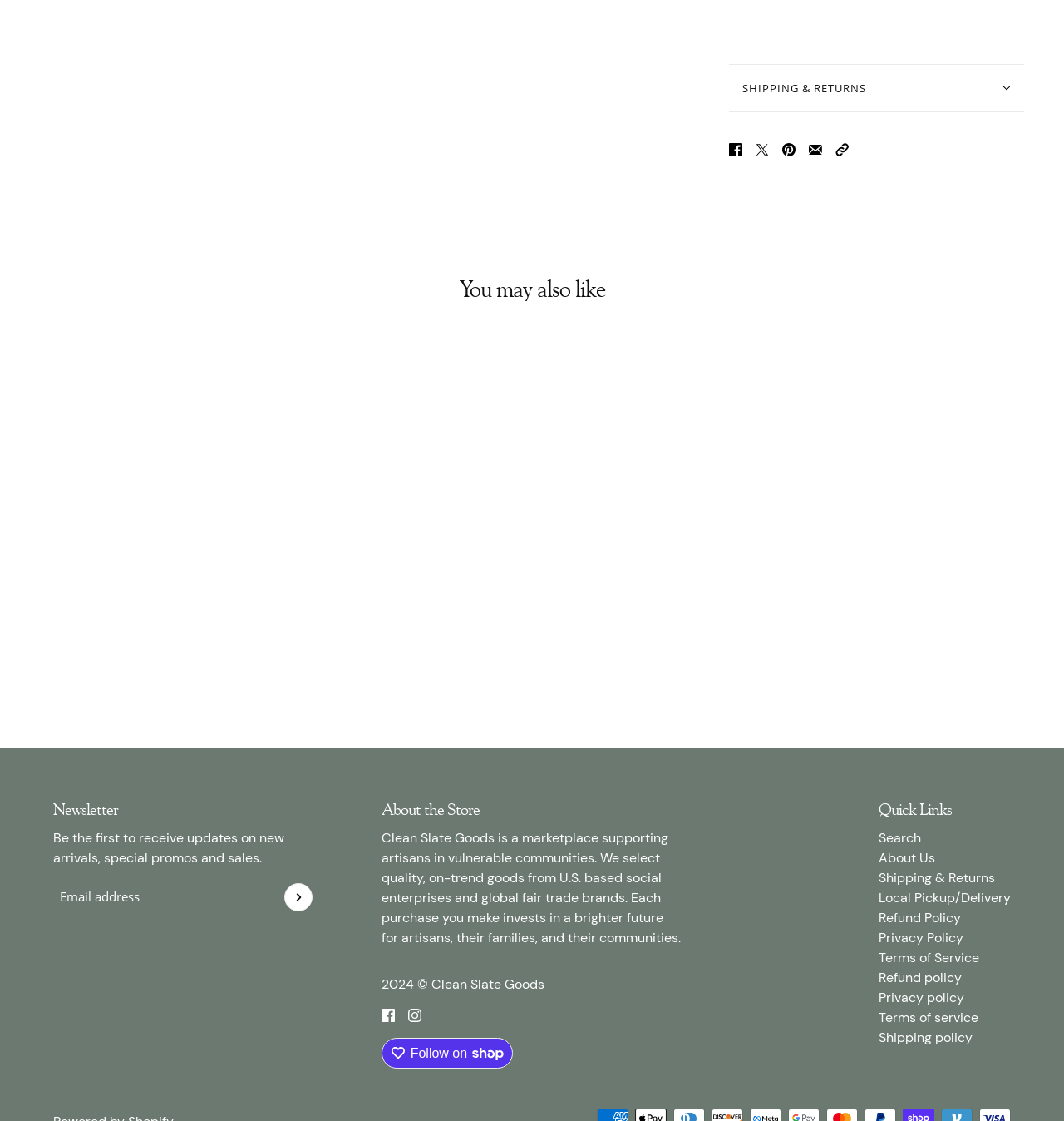Identify the bounding box coordinates for the UI element described as: "Shipping & Returns". The coordinates should be provided as four floats between 0 and 1: [left, top, right, bottom].

[0.826, 0.776, 0.935, 0.791]